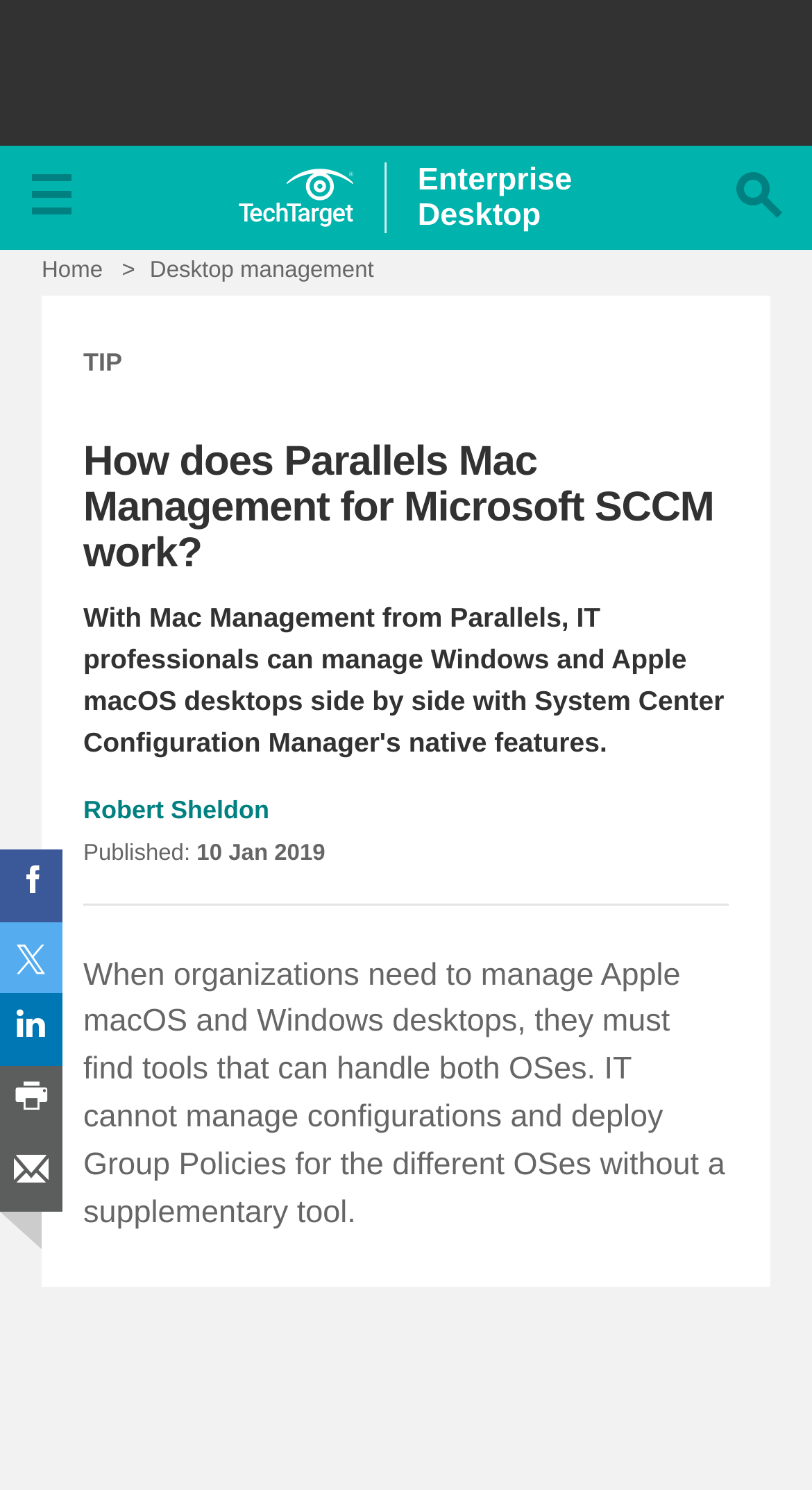Offer an in-depth caption of the entire webpage.

The webpage is about Parallels Mac Management for Microsoft SCCM, which allows IT professionals to manage Apple macOS desktops with the Microsoft System Center Configuration Manager. 

At the top left corner, there is a navigation menu button. Next to it, there is an image. On the top right corner, there is a search button. Below the navigation menu button, there are two links: "Home" and "Desktop management". 

The main content of the webpage is divided into two sections. The first section has a heading that asks "How does Parallels Mac Management for Microsoft SCCM work?" followed by a subheading that explains the functionality of Mac Management from Parallels. 

Below the main heading, there are five social media sharing links on the left side, including Facebook, Twitter, LinkedIn, Print This Page, and Email a Friend. 

On the right side of the social media links, there is an author's name, "Robert Sheldon", and a publication date, "10 Jan 2019". 

The second section of the main content starts with a paragraph of text that discusses the need for organizations to manage both Apple macOS and Windows desktops.